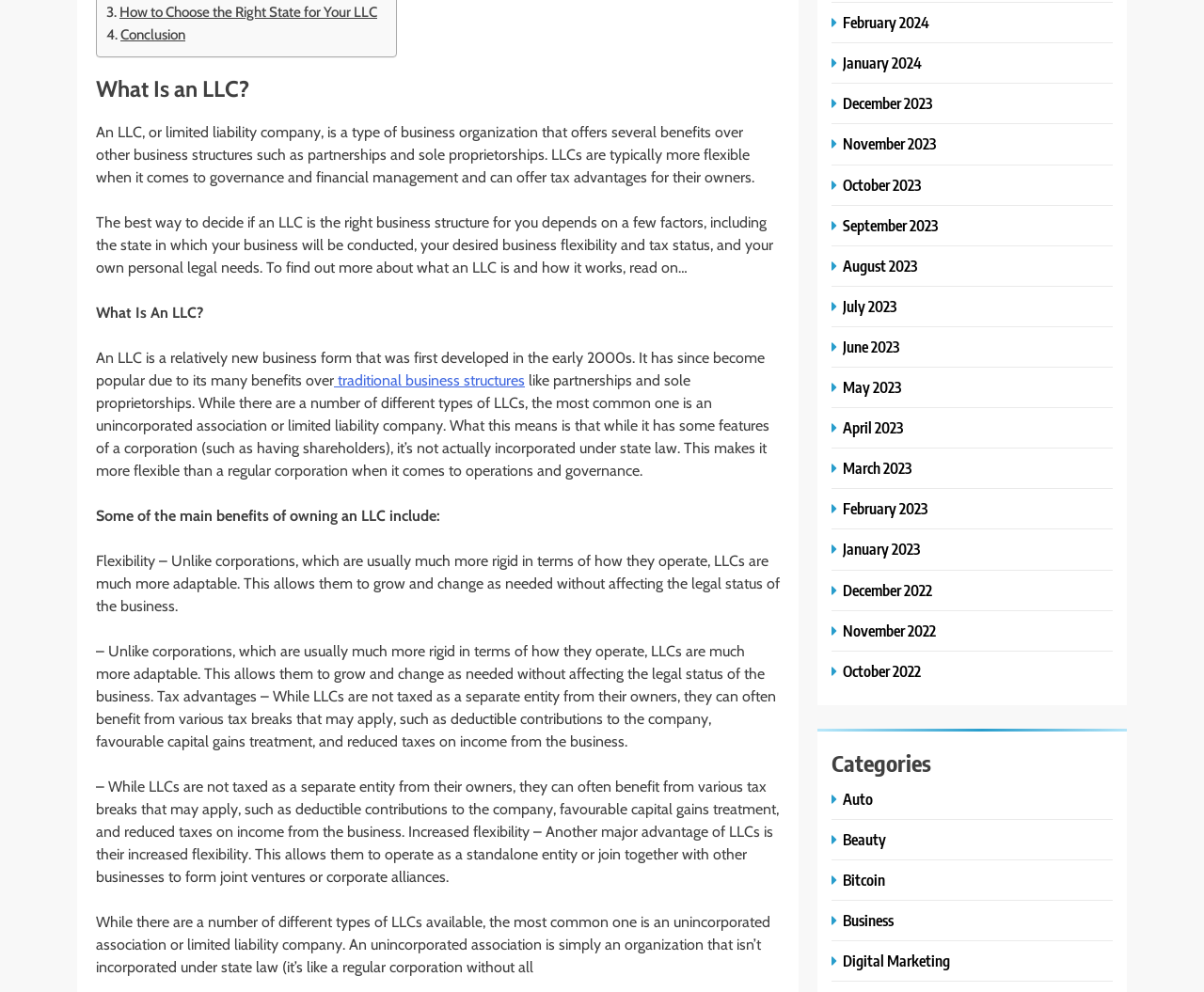Please provide the bounding box coordinate of the region that matches the element description: Annual Reports and Financial Statements.. Coordinates should be in the format (top-left x, top-left y, bottom-right x, bottom-right y) and all values should be between 0 and 1.

None